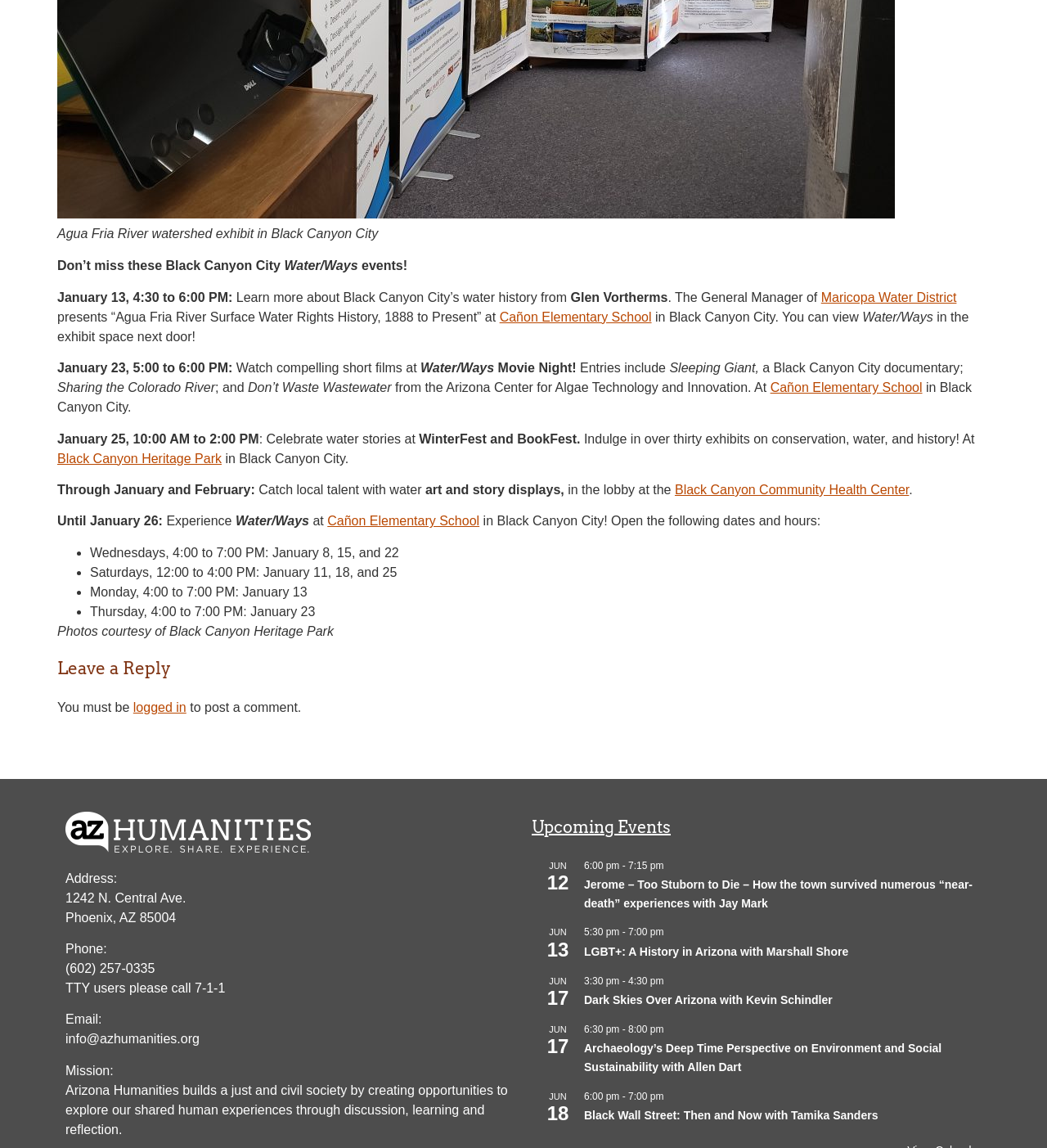Based on the element description Cañon Elementary School, identify the bounding box of the UI element in the given webpage screenshot. The coordinates should be in the format (top-left x, top-left y, bottom-right x, bottom-right y) and must be between 0 and 1.

[0.736, 0.332, 0.881, 0.344]